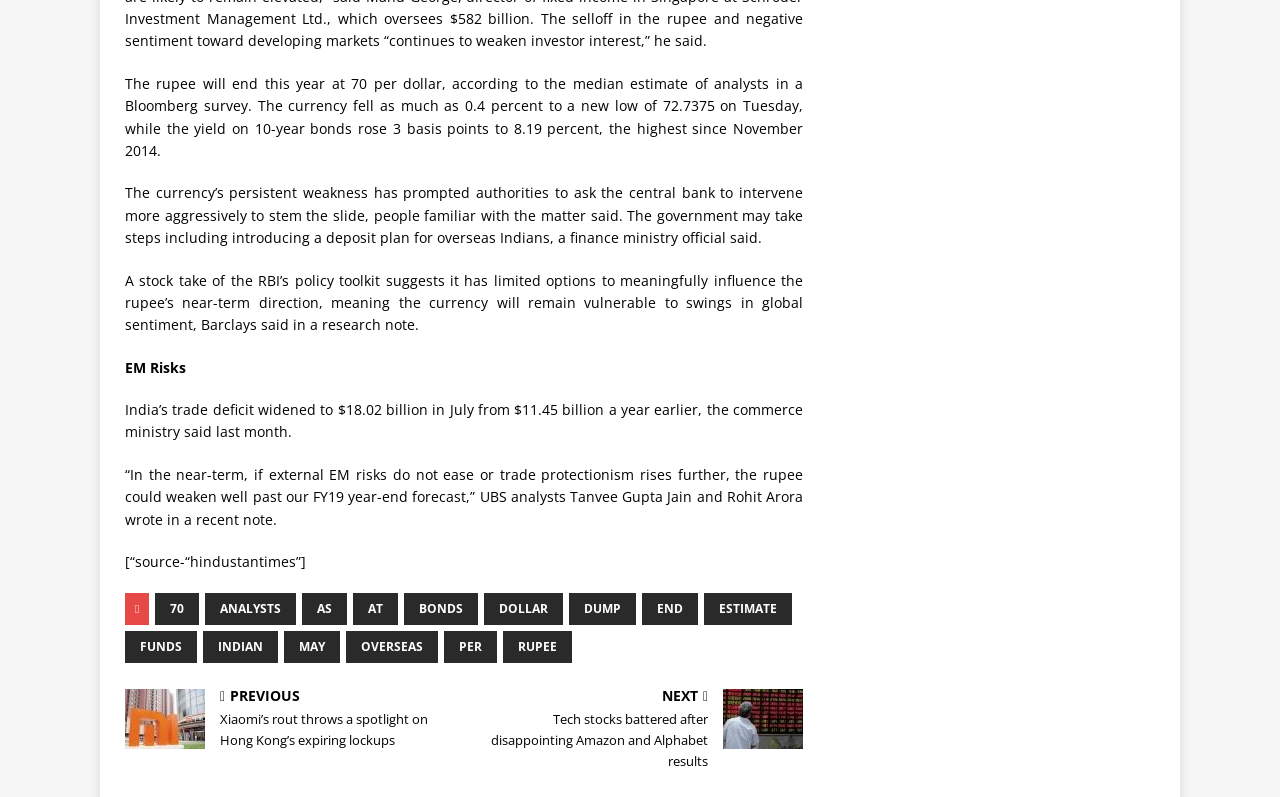Please look at the image and answer the question with a detailed explanation: What is the trade deficit of India in July?

The answer can be found in the fifth StaticText element, which states 'India’s trade deficit widened to $18.02 billion in July from $11.45 billion a year earlier, the commerce ministry said last month.'